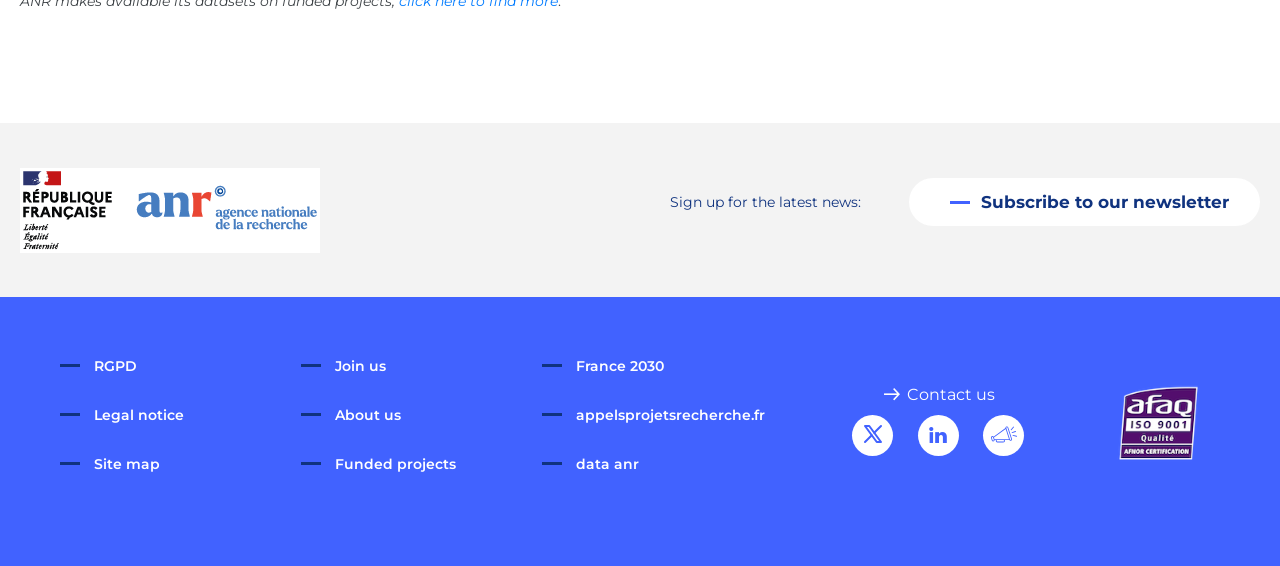Please locate the bounding box coordinates of the element that needs to be clicked to achieve the following instruction: "Contact us". The coordinates should be four float numbers between 0 and 1, i.e., [left, top, right, bottom].

[0.688, 0.681, 0.778, 0.714]